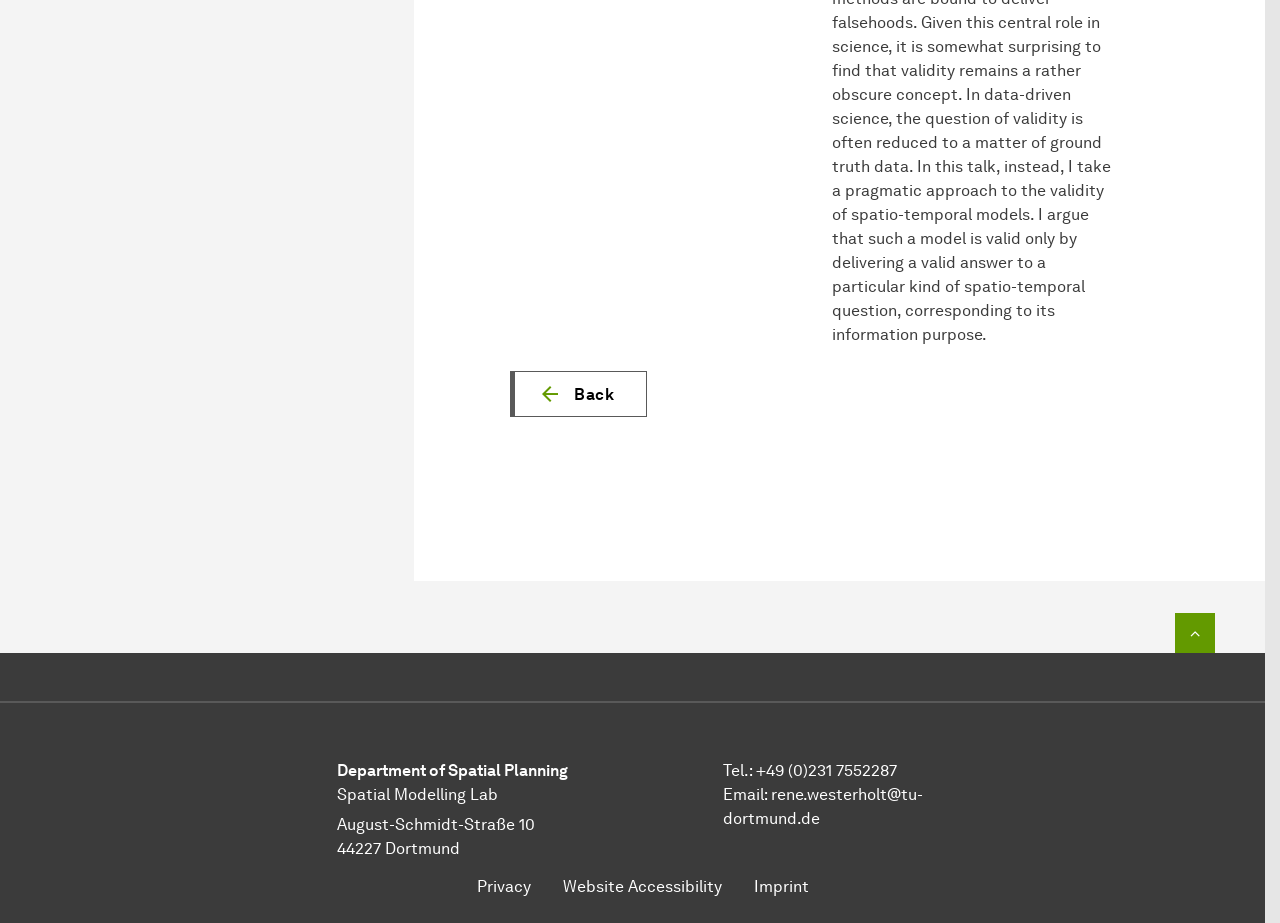Give a succinct answer to this question in a single word or phrase: 
What is the address?

August-Schmidt-Straße 10, 44227 Dortmund